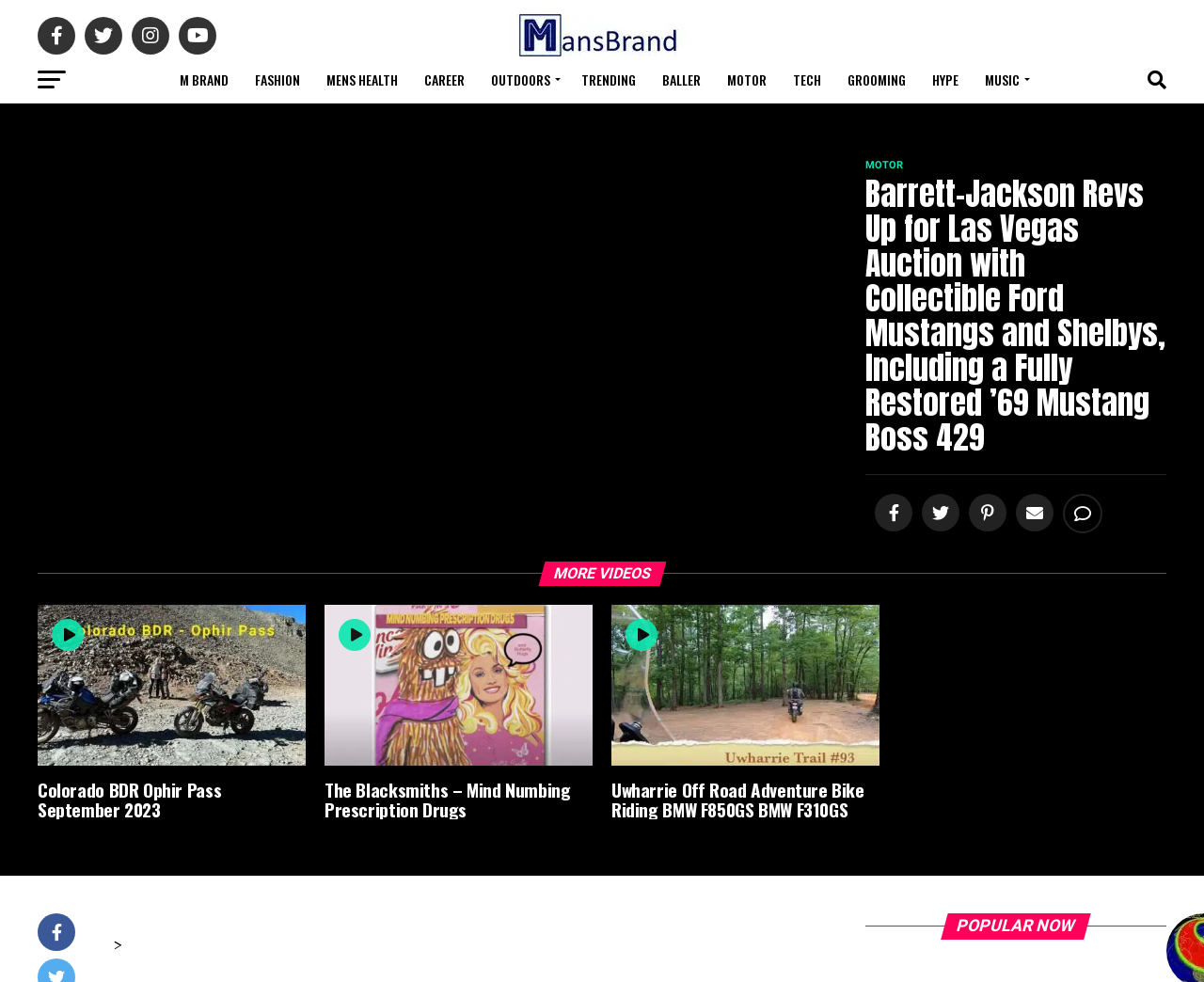Please provide the bounding box coordinates for the element that needs to be clicked to perform the following instruction: "Check the POPULAR NOW section". The coordinates should be given as four float numbers between 0 and 1, i.e., [left, top, right, bottom].

[0.719, 0.93, 0.969, 0.957]